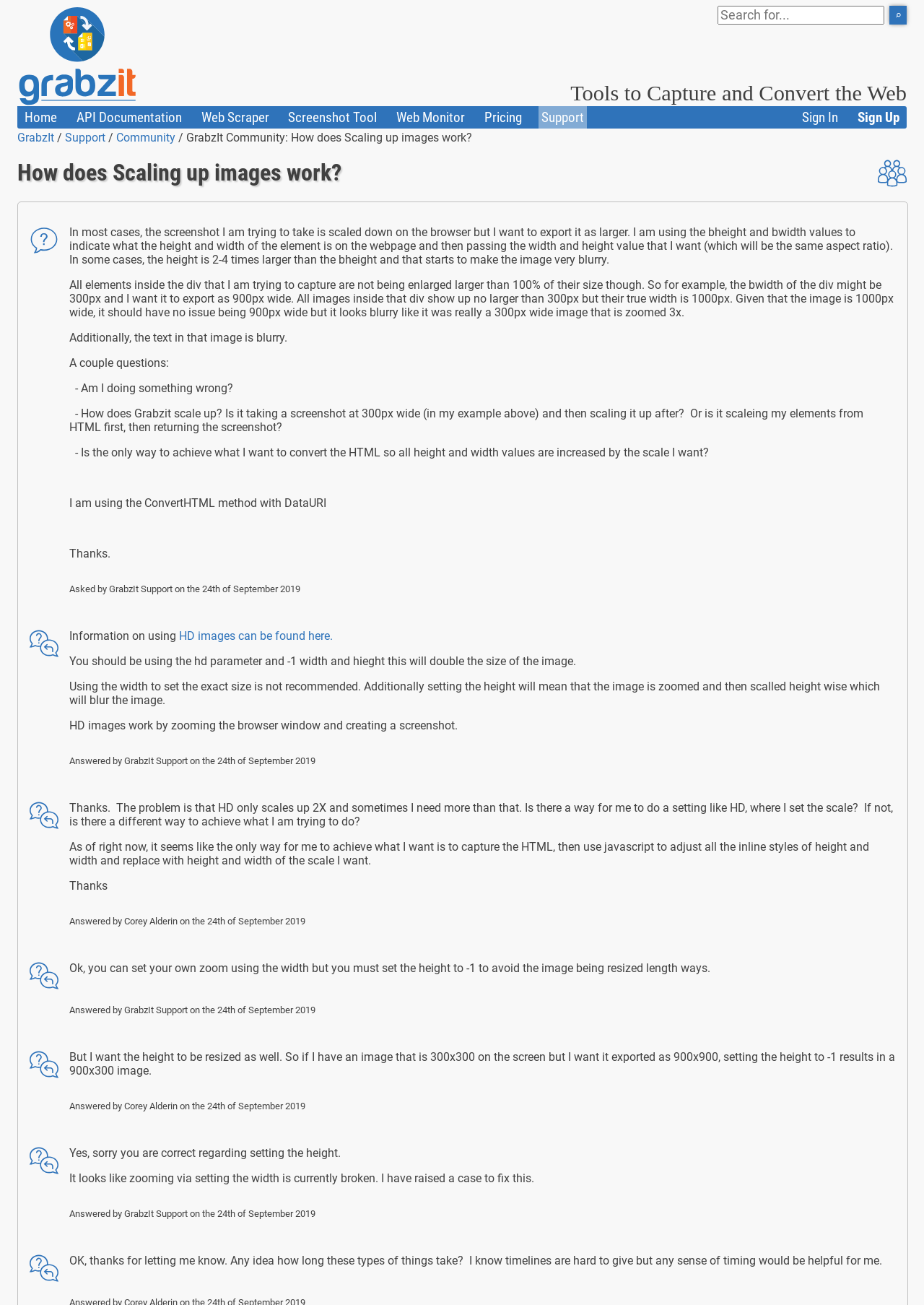Determine the coordinates of the bounding box for the clickable area needed to execute this instruction: "Click on the 'Image Captures' link".

[0.086, 0.16, 0.26, 0.172]